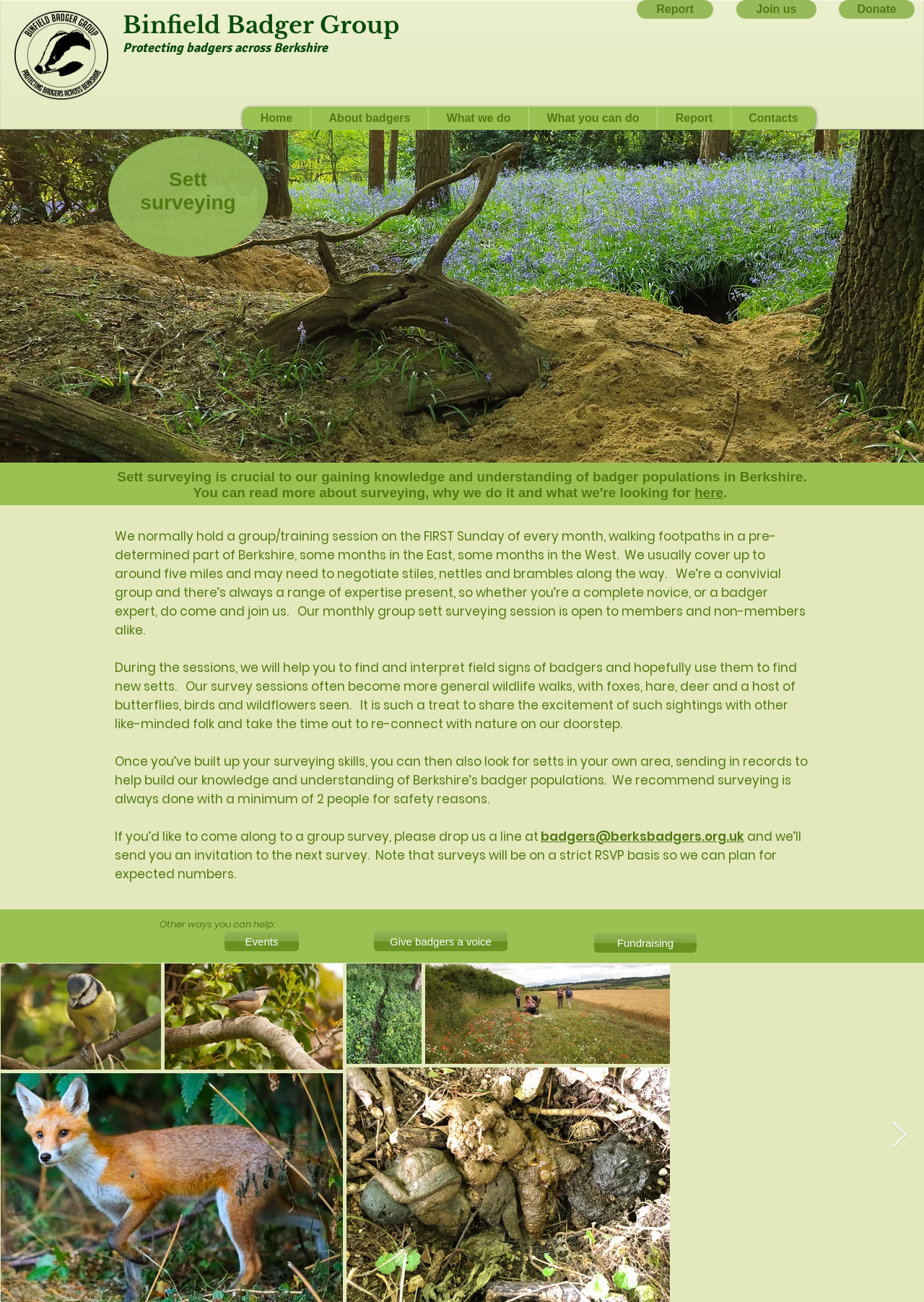Locate the bounding box coordinates of the region to be clicked to comply with the following instruction: "Click to send an email to badgers@berksbadgers.org.uk". The coordinates must be four float numbers between 0 and 1, in the form [left, top, right, bottom].

[0.585, 0.636, 0.805, 0.649]